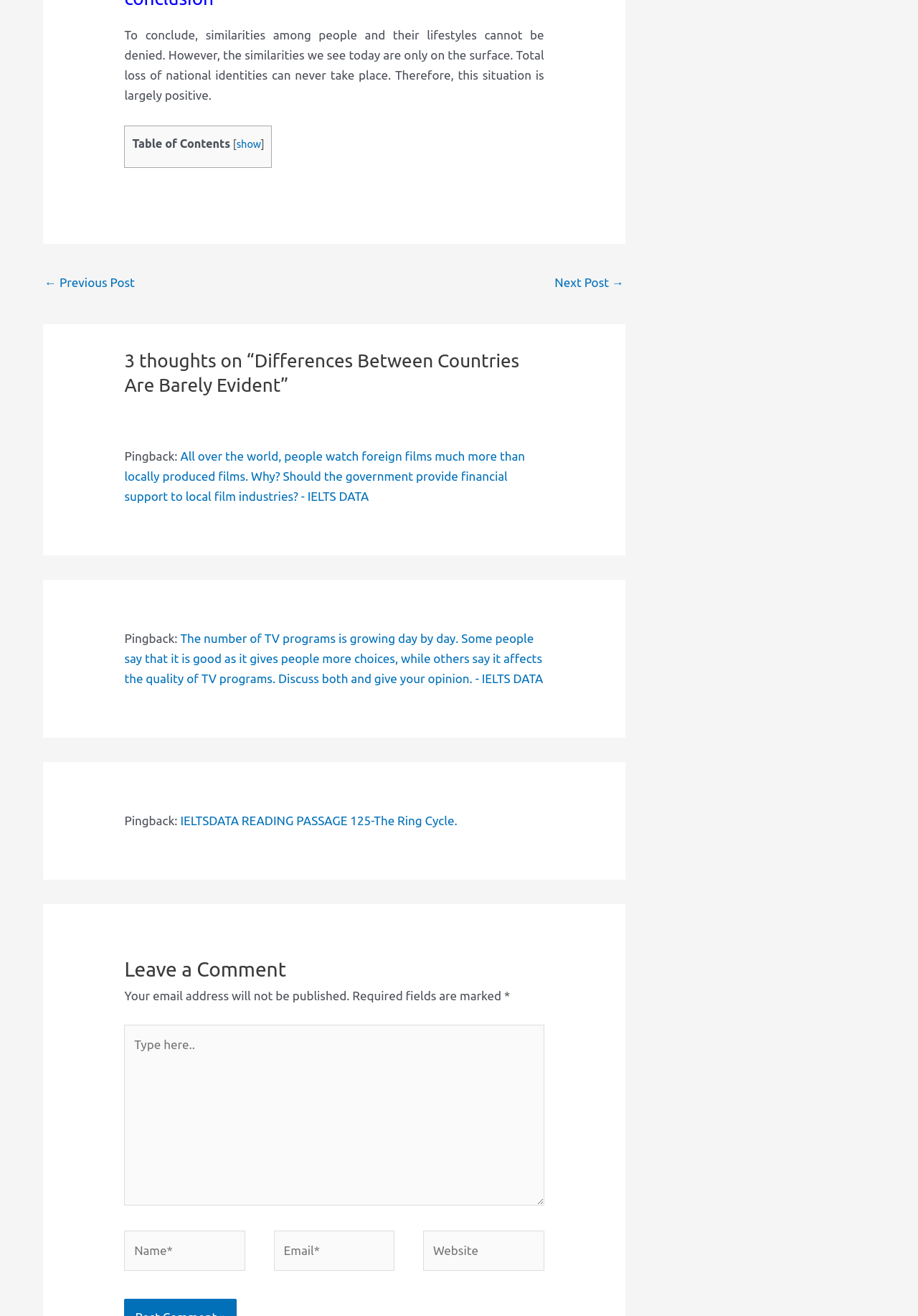By analyzing the image, answer the following question with a detailed response: What is the topic of the article?

The topic of the article can be inferred from the heading '3 thoughts on “Differences Between Countries Are Barely Evident”' which suggests that the article is discussing the differences between countries.